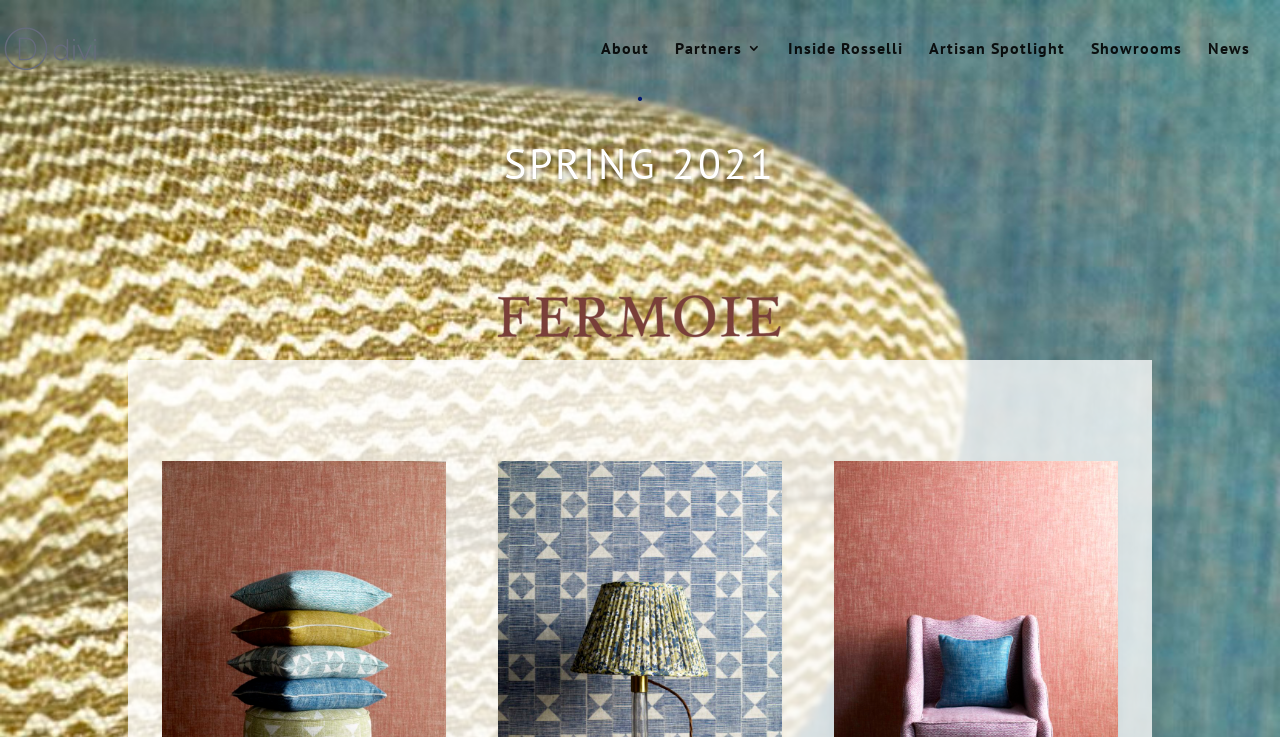Can you give a detailed response to the following question using the information from the image? Is there an image on the webpage?

I found an image element with the description 'John Rosselli & Associates' on the webpage, which indicates that there is an image present.